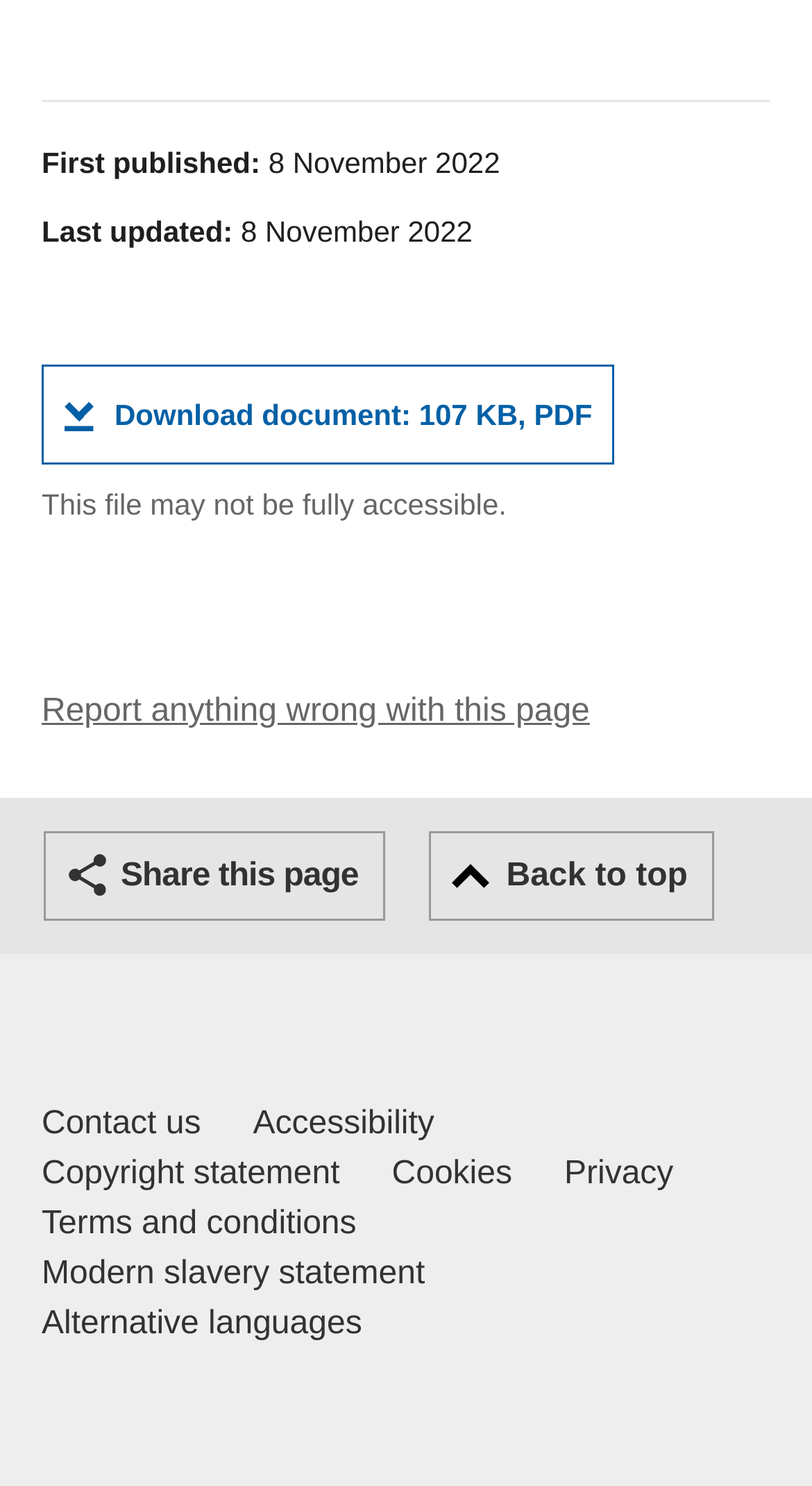Identify the bounding box coordinates of the clickable region necessary to fulfill the following instruction: "Contact us". The bounding box coordinates should be four float numbers between 0 and 1, i.e., [left, top, right, bottom].

[0.051, 0.74, 0.247, 0.773]